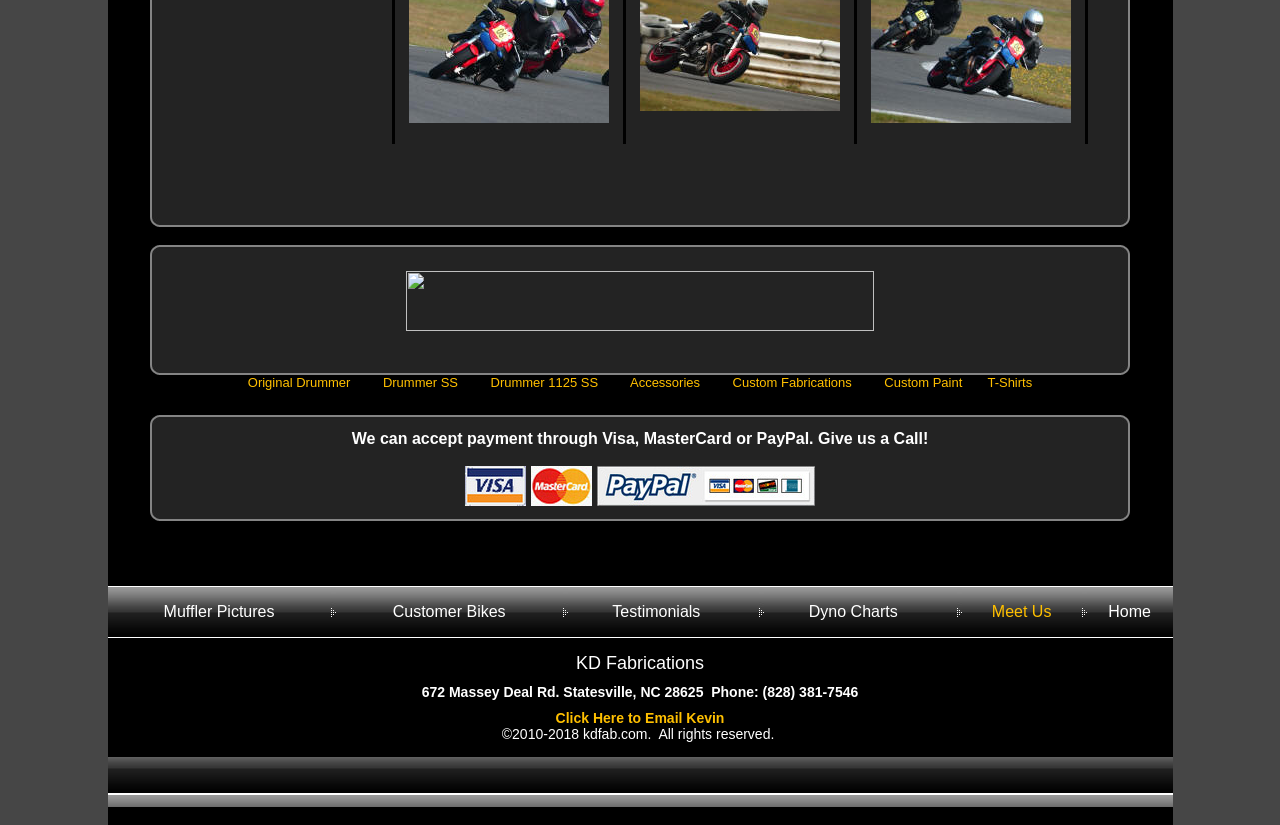Answer the following in one word or a short phrase: 
What is the purpose of the webpage?

To showcase drumming products